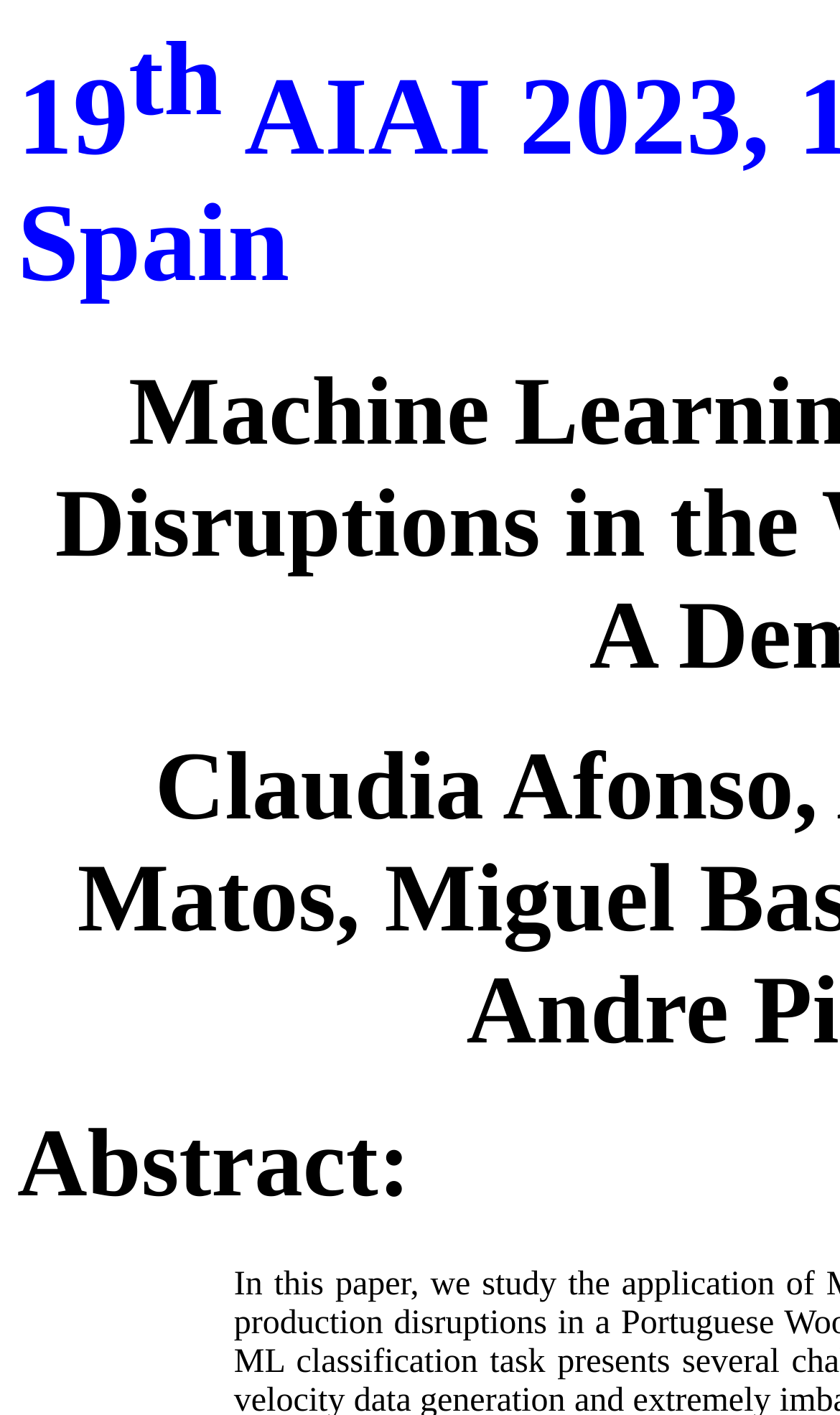What is the text of the webpage's headline?

19th AIAI 2023, 14 - 17 June 2023, León, Spain